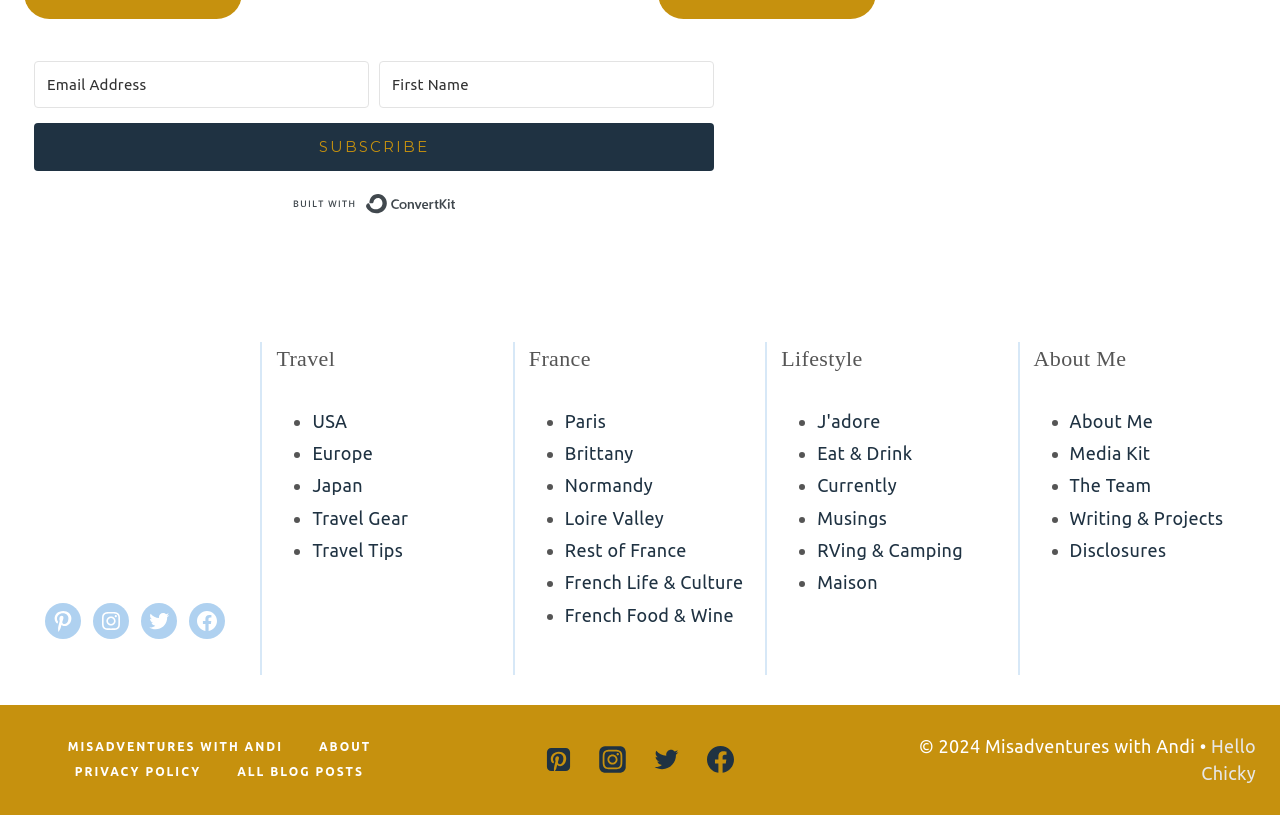Examine the screenshot and answer the question in as much detail as possible: What social media platforms are listed at the bottom of the page?

The social media platforms are listed at the bottom of the page, with their corresponding icons and links. The links are 'Pinterest', 'Instagram', 'Twitter', and 'Facebook', which are commonly used social media platforms.